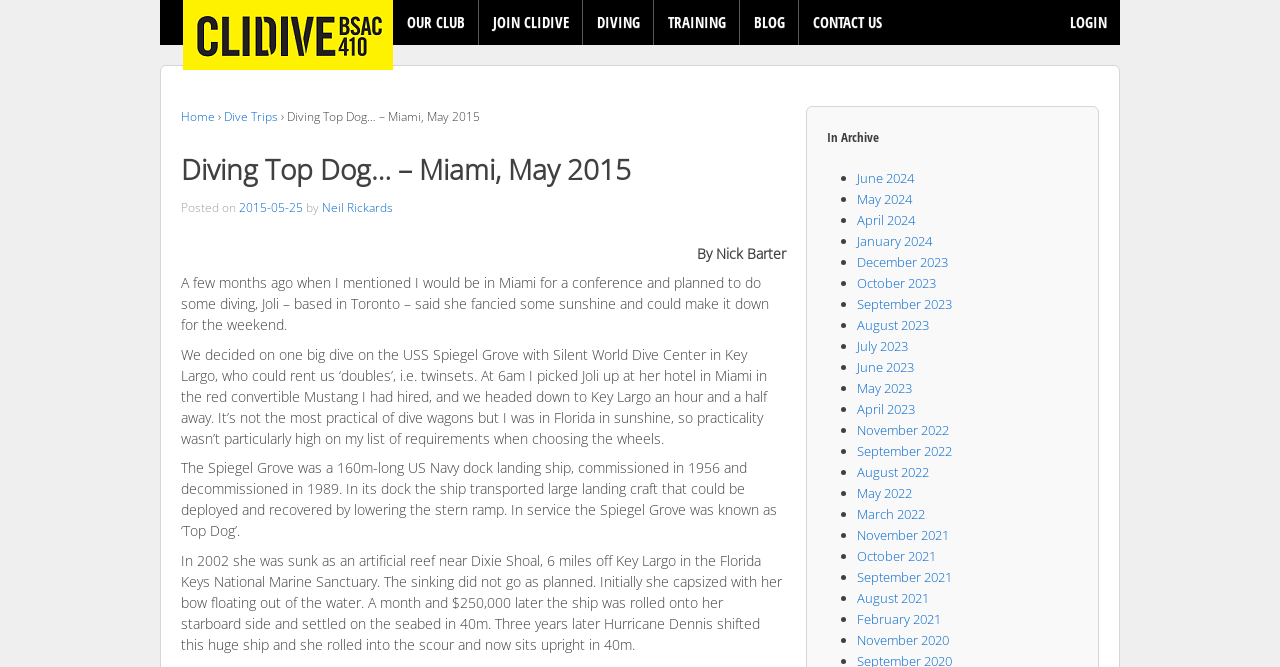Using the description: "alt="CLIDIVE"", determine the UI element's bounding box coordinates. Ensure the coordinates are in the format of four float numbers between 0 and 1, i.e., [left, top, right, bottom].

[0.143, 0.036, 0.307, 0.064]